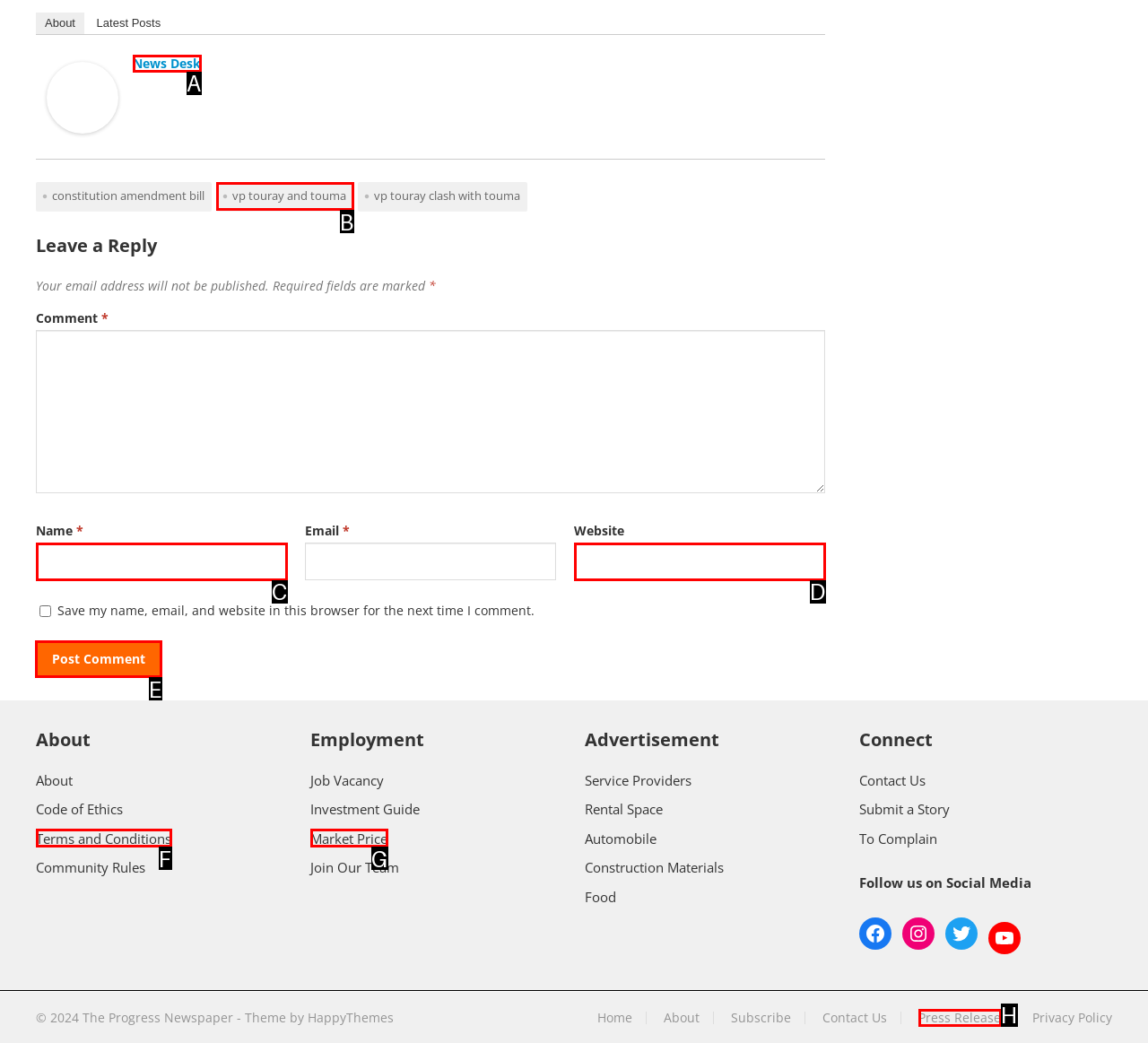Determine which HTML element should be clicked for this task: Click on the 'Post Comment' button
Provide the option's letter from the available choices.

E